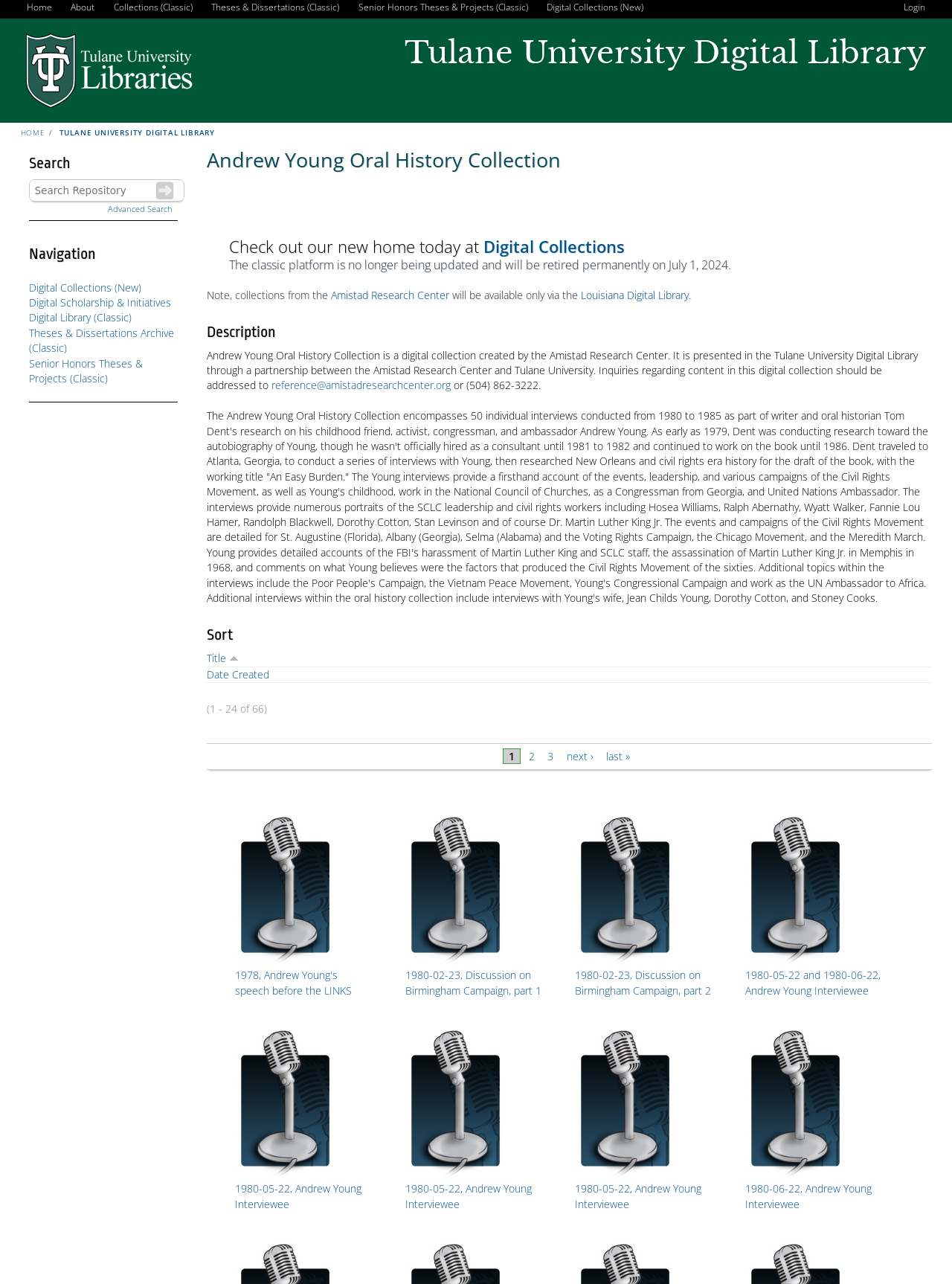Identify the bounding box coordinates of the element that should be clicked to fulfill this task: "Click on the 'Home' link". The coordinates should be provided as four float numbers between 0 and 1, i.e., [left, top, right, bottom].

[0.027, 0.0, 0.056, 0.012]